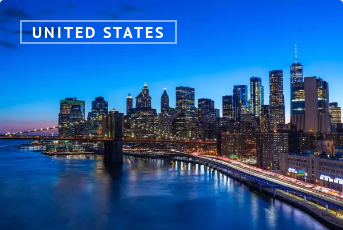Elaborate on the contents of the image in great detail.

The image showcases a stunning evening skyline of a major U.S. city, likely New York, reflecting vibrant blues and purples of twilight against the illuminated skyscrapers. Prominent structures rise majestically, including iconic skyscrapers that define the urban landscape. Below, the cityscape is immersed in the tranquil waters of a river, with light trails from vehicles illuminating the bridges and roadways. The text "UNITED STATES" superimposed in white at the top left corner emphasizes the location, aligning with the visual grandeur of the scene. The overall atmosphere captures the essence of urban life transitioning into the night, radiating energy and vibrancy.